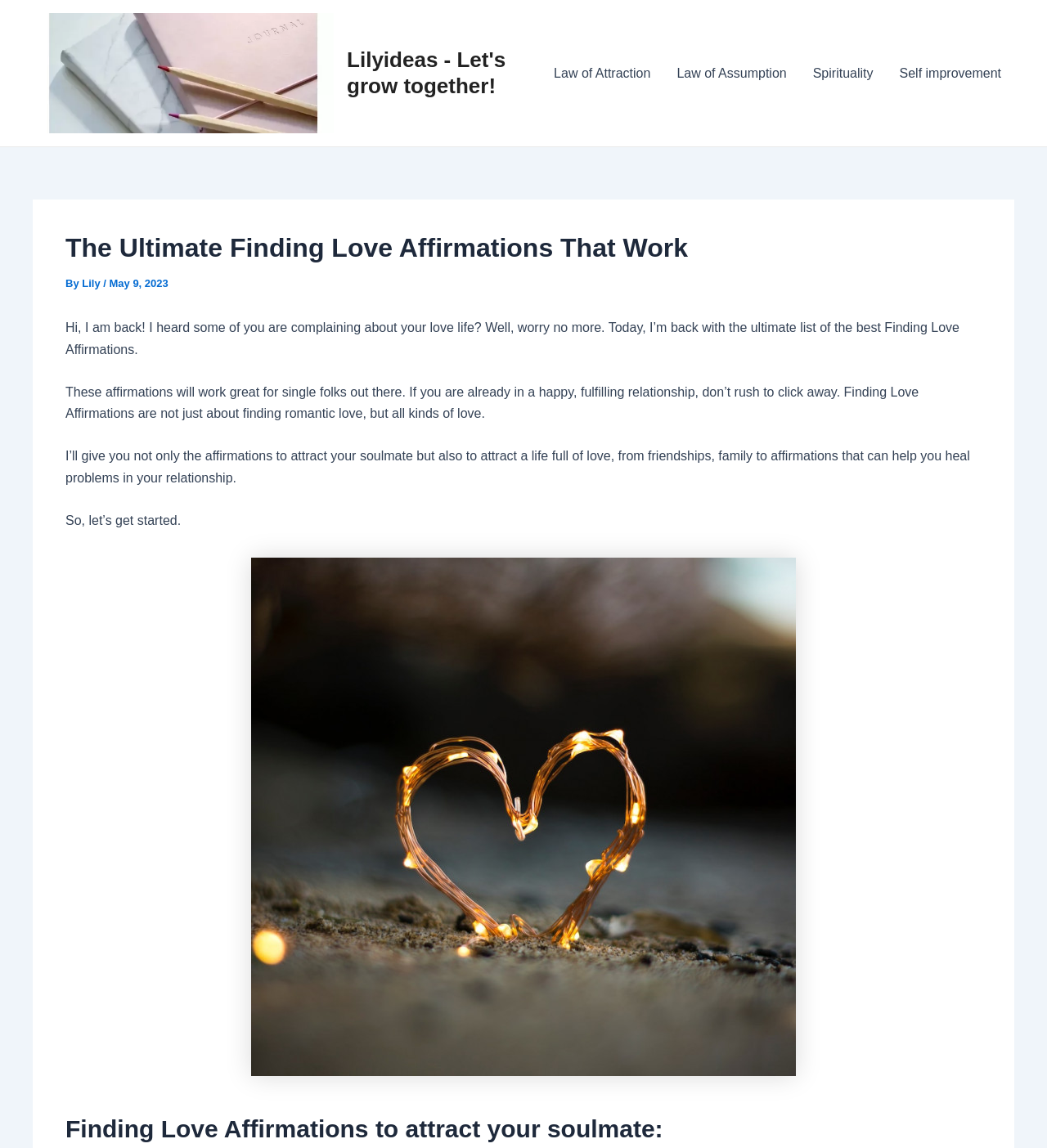Determine the bounding box of the UI component based on this description: "alt="Ida – Logo"". The bounding box coordinates should be four float values between 0 and 1, i.e., [left, top, right, bottom].

None